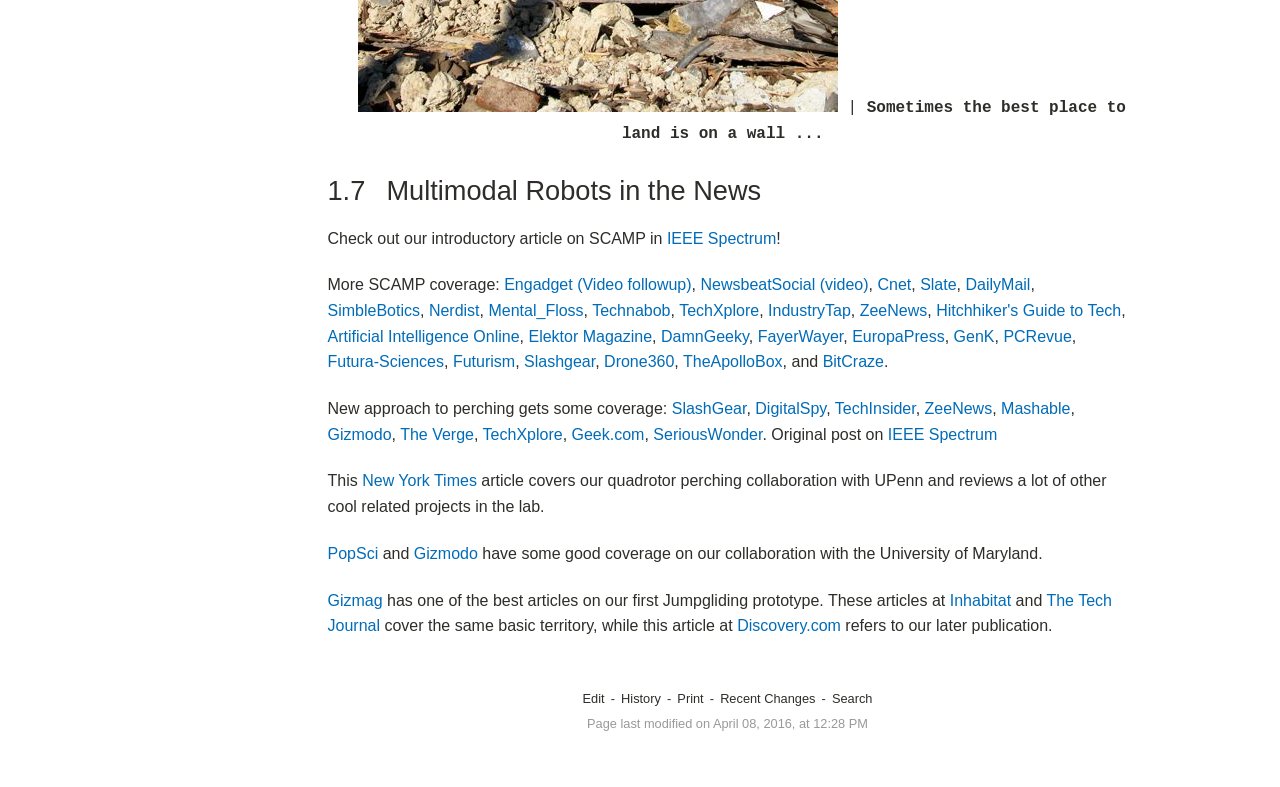What is the name of the publication that has an article on quadrotor perching collaboration?
Using the image as a reference, give a one-word or short phrase answer.

New York Times